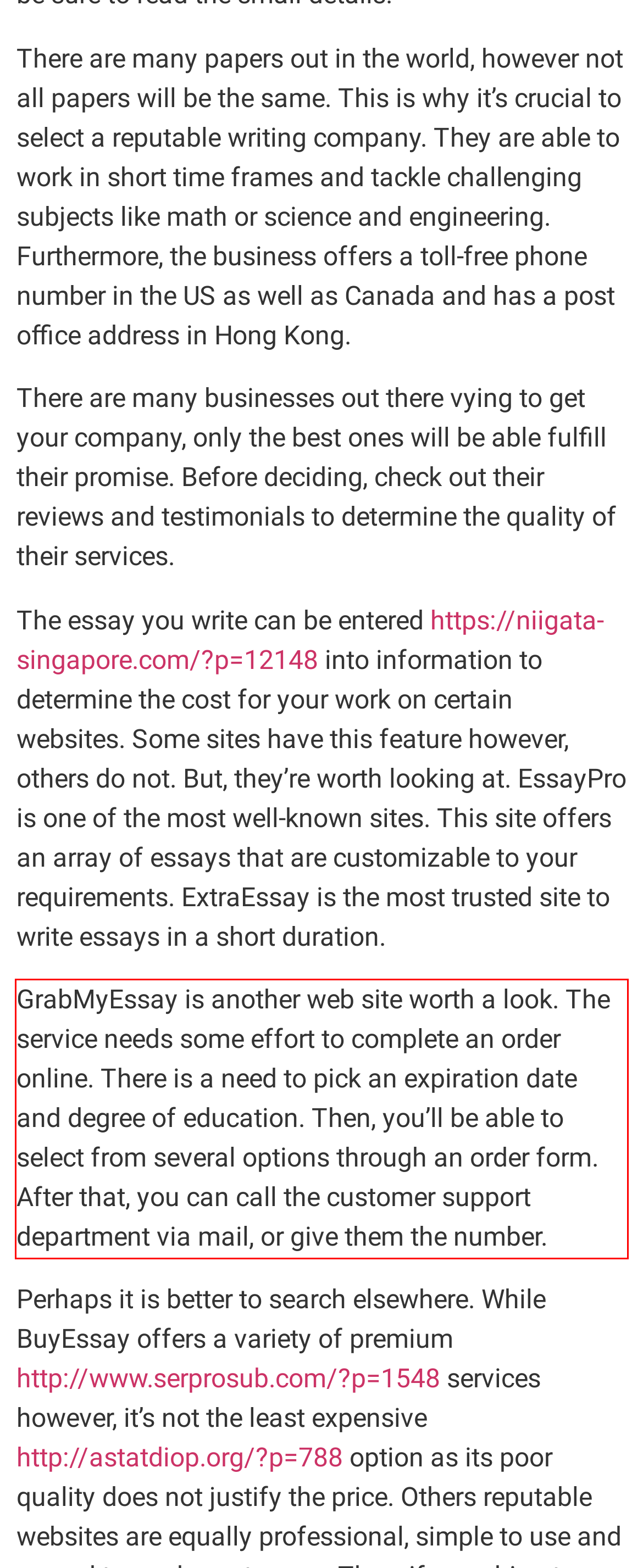Please identify the text within the red rectangular bounding box in the provided webpage screenshot.

GrabMyEssay is another web site worth a look. The service needs some effort to complete an order online. There is a need to pick an expiration date and degree of education. Then, you’ll be able to select from several options through an order form. After that, you can call the customer support department via mail, or give them the number.